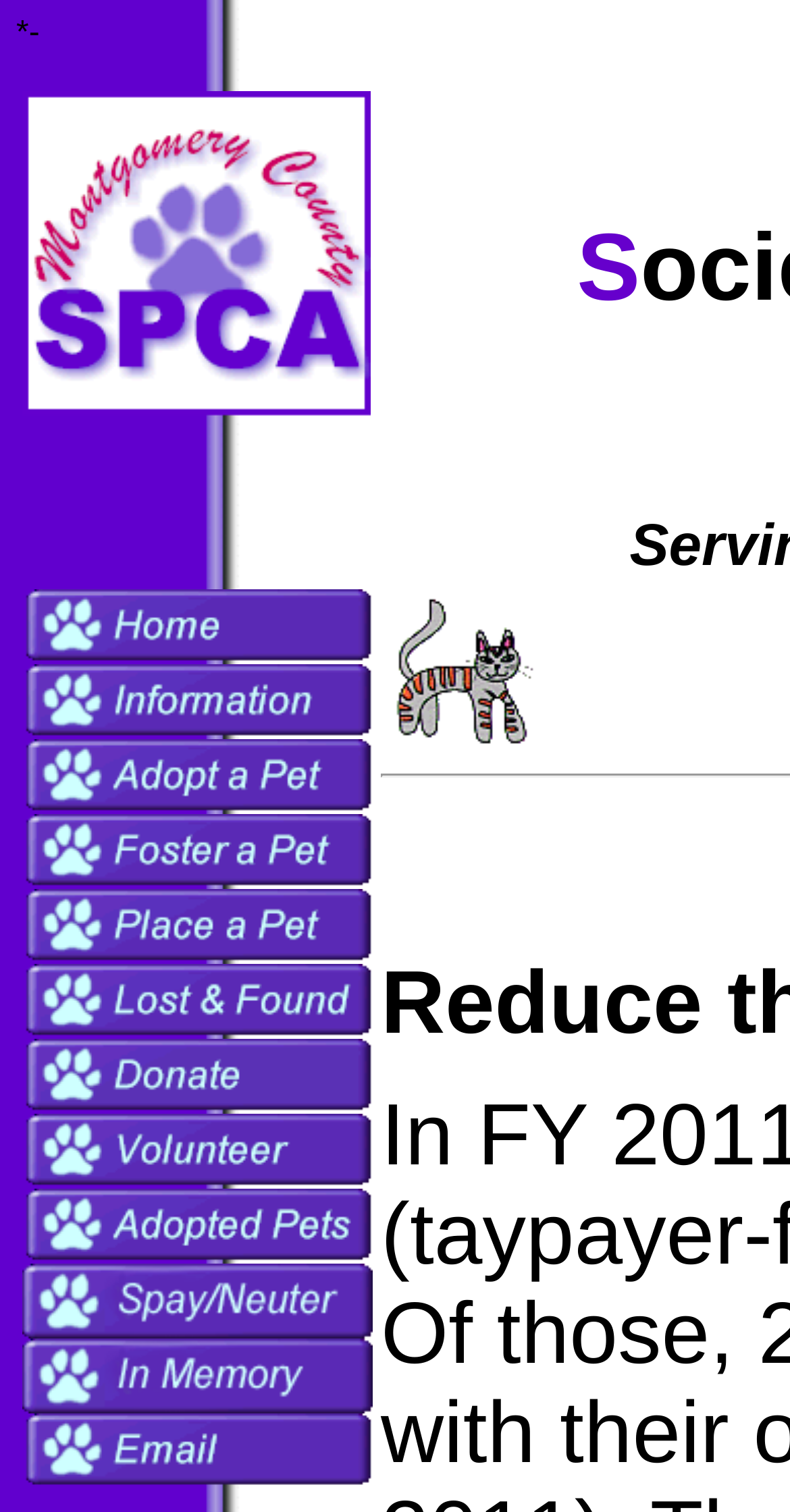Please respond in a single word or phrase: 
How many links are available on the homepage?

14